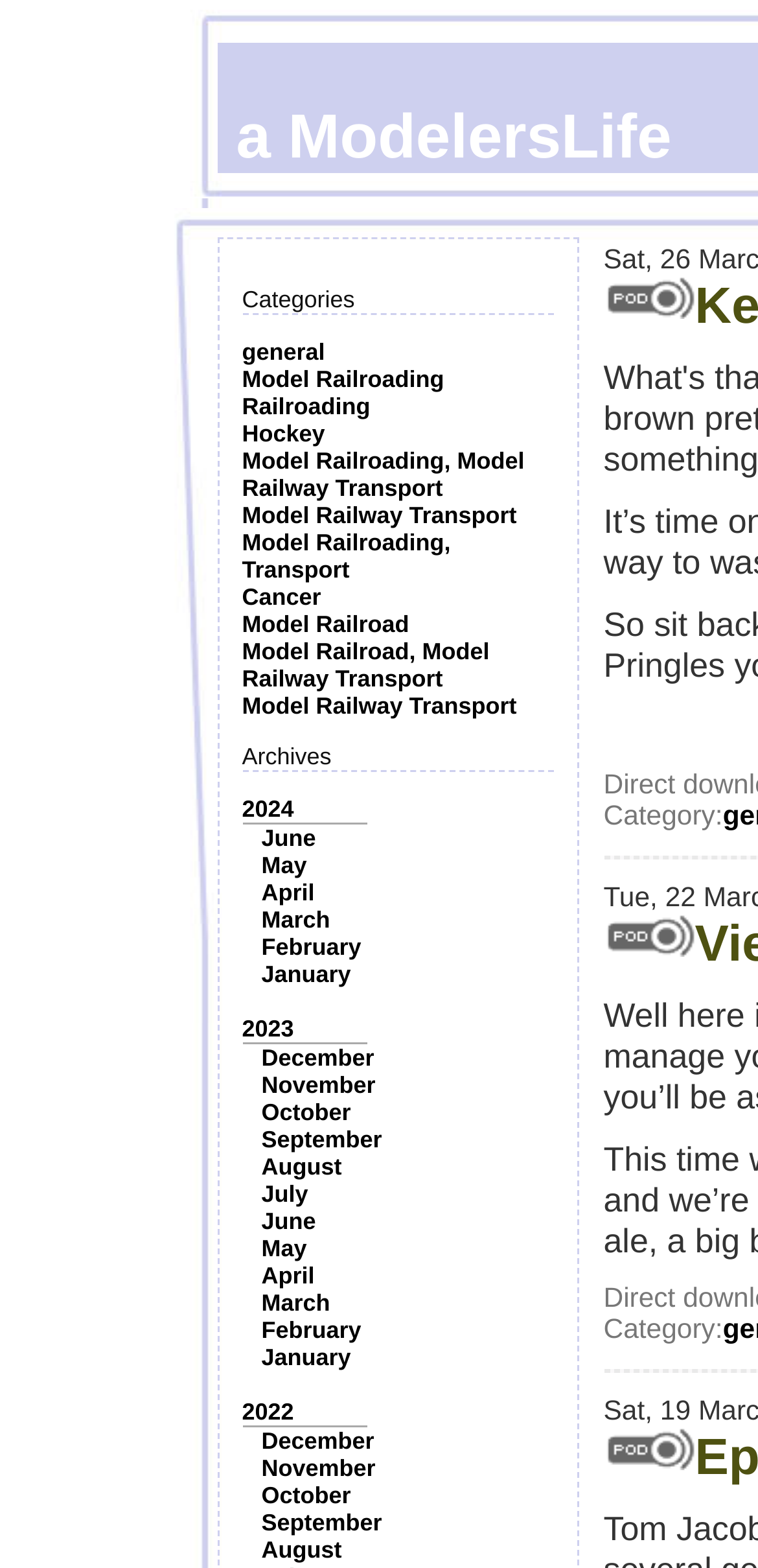Identify the bounding box coordinates for the UI element described as: "November". The coordinates should be provided as four floats between 0 and 1: [left, top, right, bottom].

[0.345, 0.928, 0.495, 0.945]